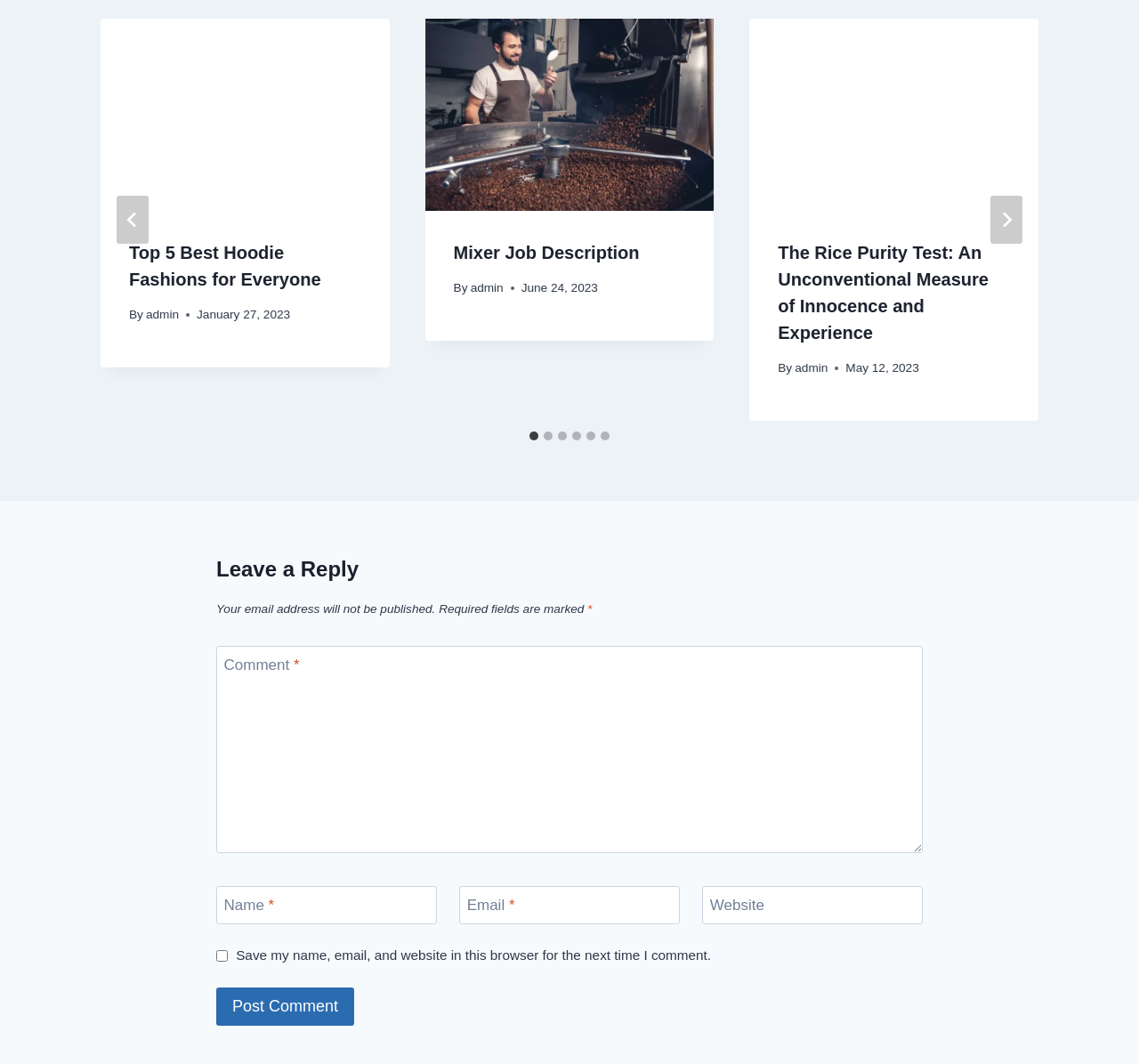Using the webpage screenshot, locate the HTML element that fits the following description and provide its bounding box: "aria-label="Next"".

[0.87, 0.184, 0.898, 0.229]